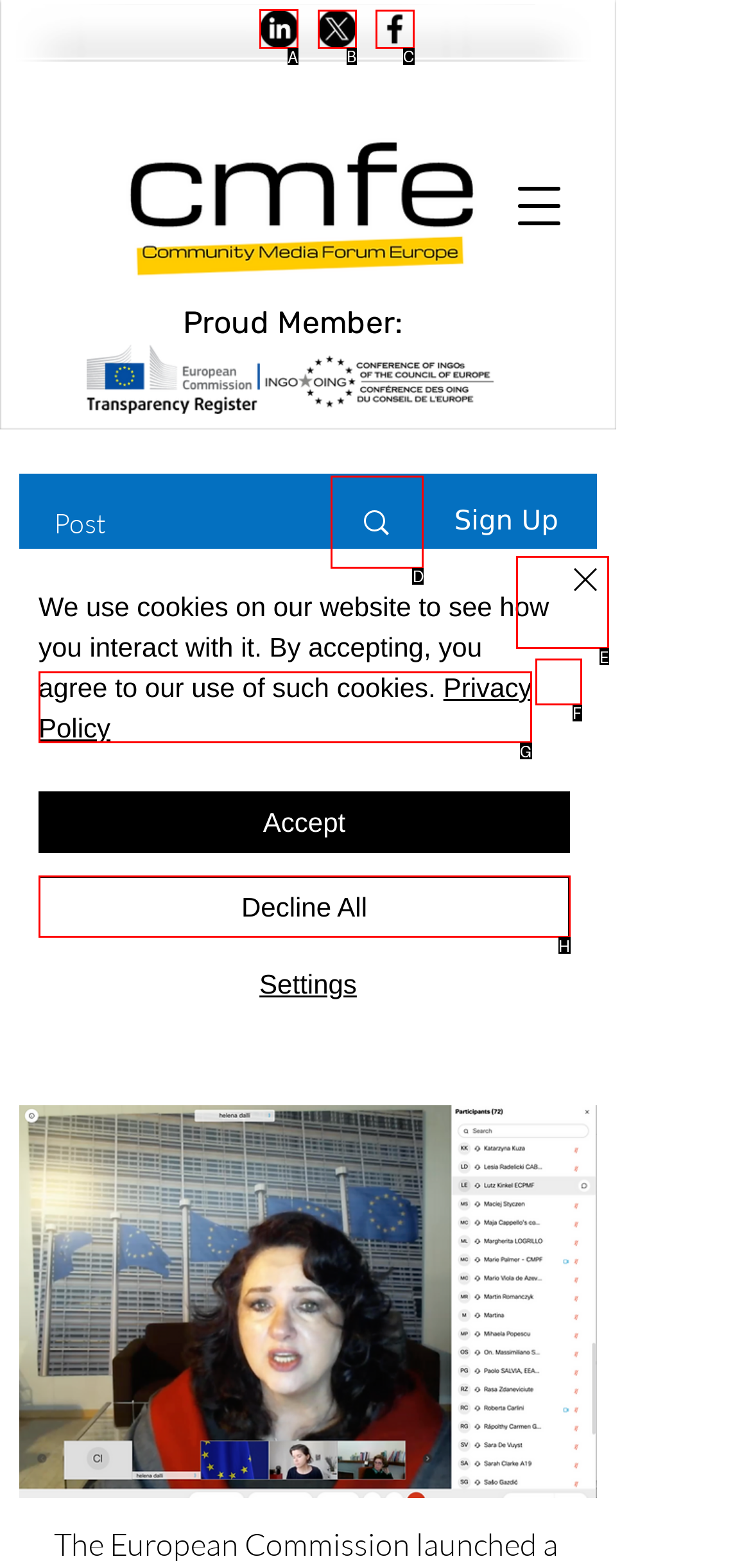From the available options, which lettered element should I click to complete this task: Visit LinkedIn page?

A